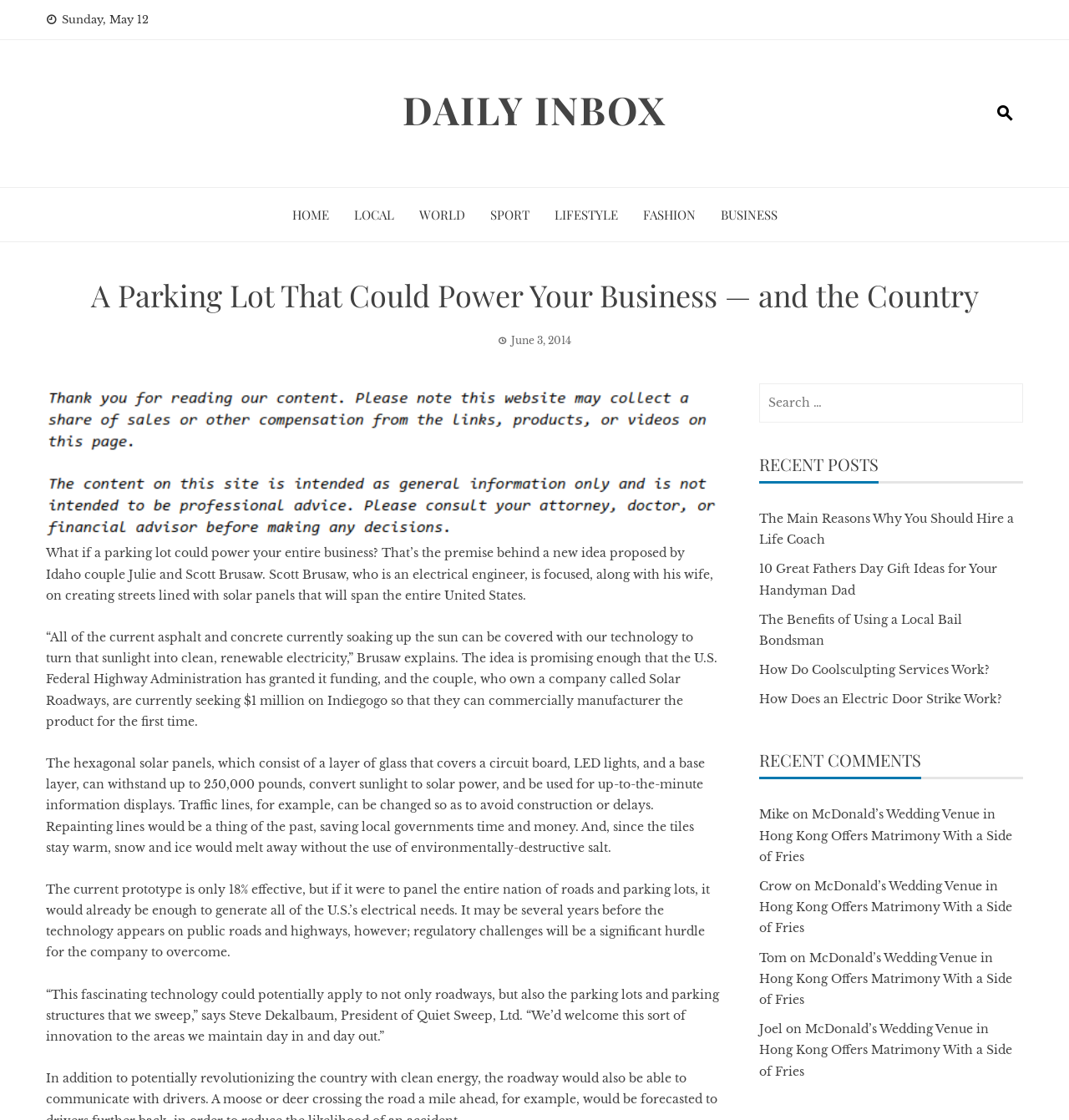Determine the bounding box coordinates for the element that should be clicked to follow this instruction: "Read the 'RECENT POSTS'". The coordinates should be given as four float numbers between 0 and 1, in the format [left, top, right, bottom].

[0.71, 0.407, 0.957, 0.432]